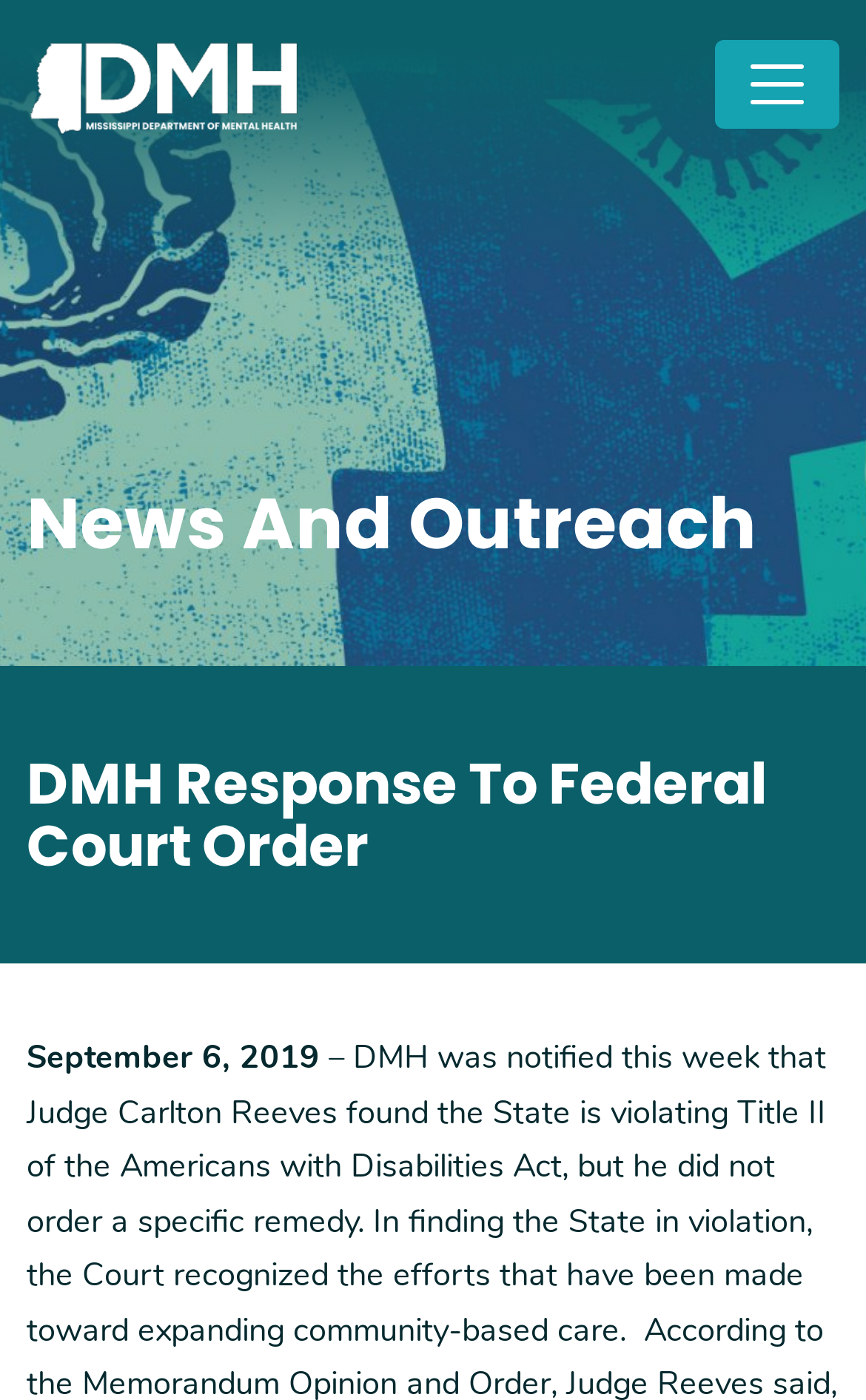Determine the bounding box of the UI component based on this description: "0". The bounding box coordinates should be four float values between 0 and 1, i.e., [left, top, right, bottom].

None